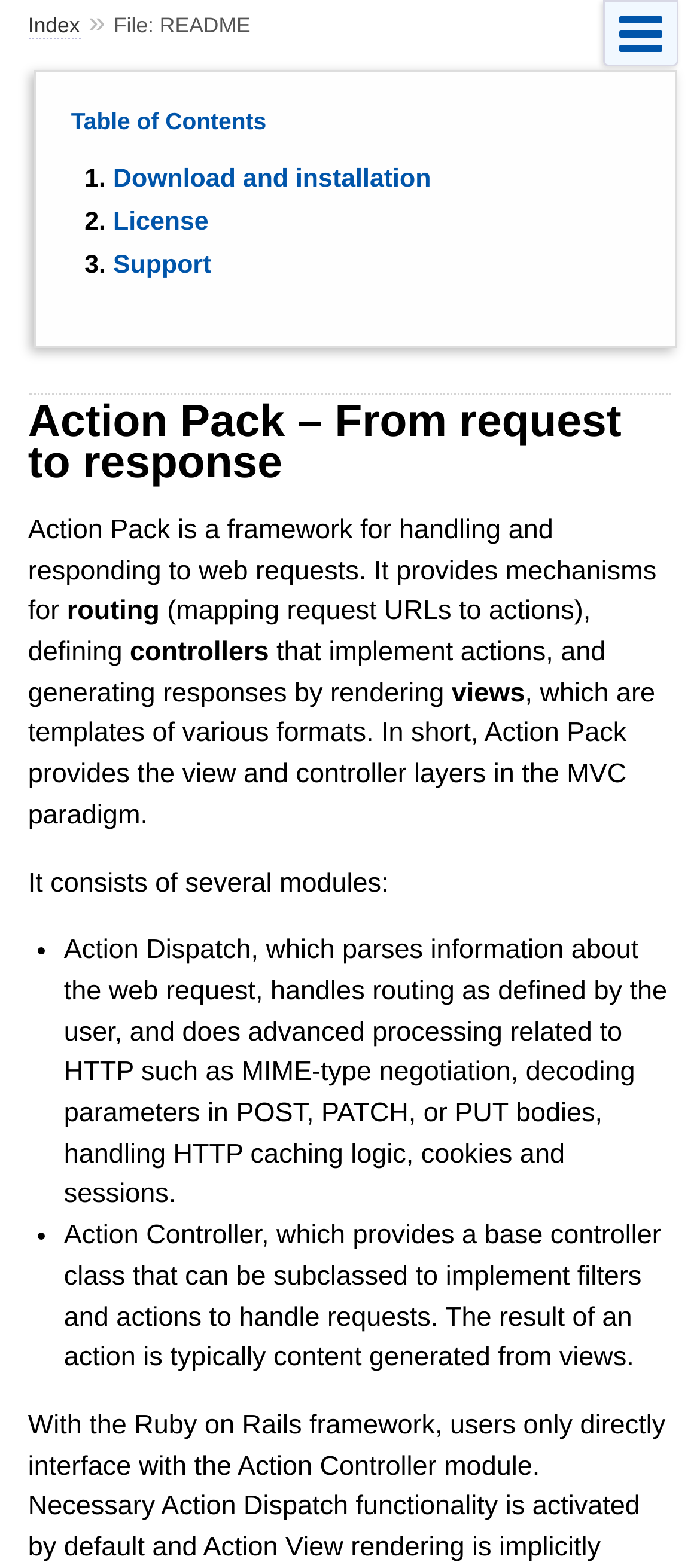Using the element description: "Index", determine the bounding box coordinates for the specified UI element. The coordinates should be four float numbers between 0 and 1, [left, top, right, bottom].

[0.04, 0.008, 0.114, 0.025]